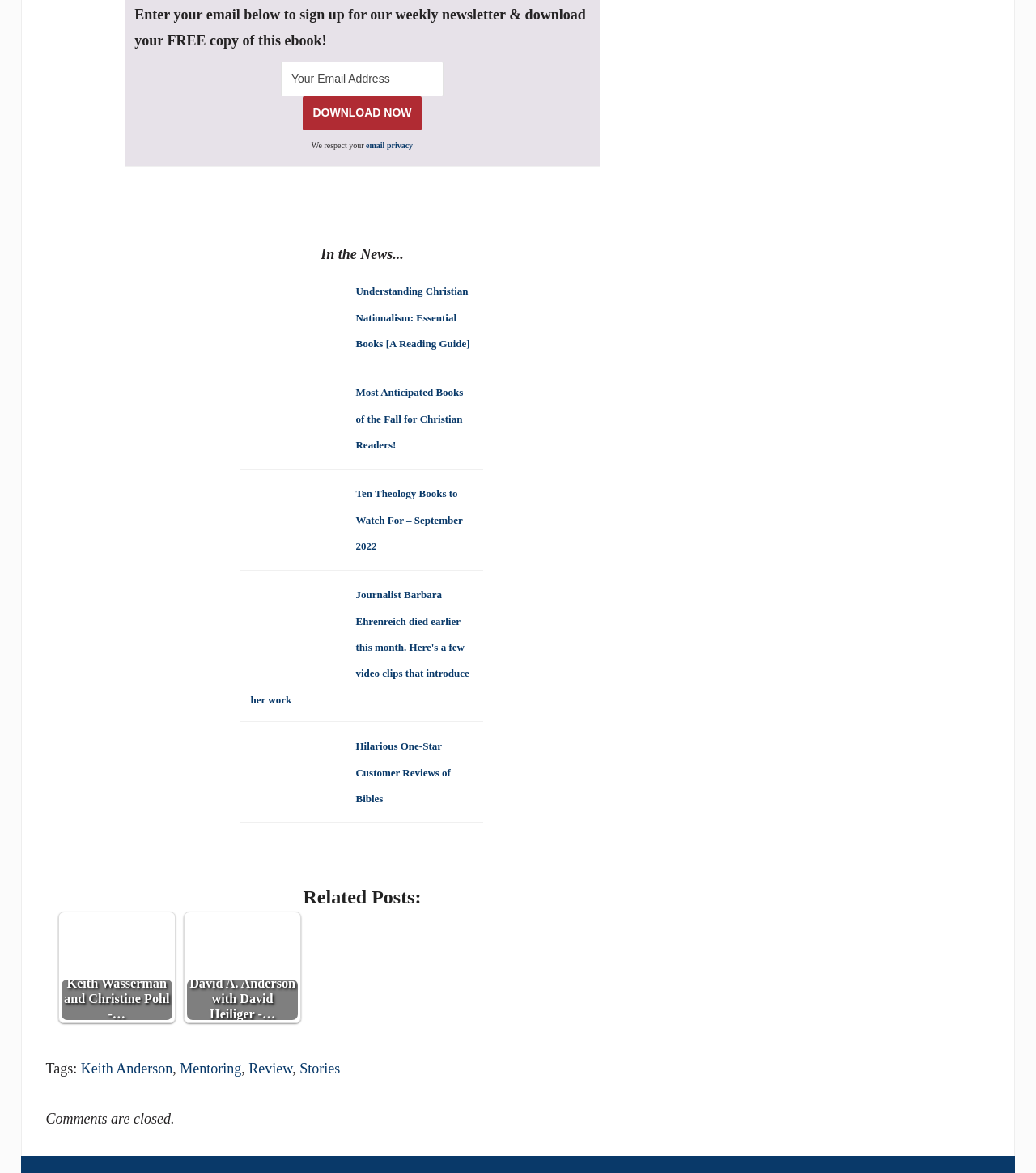Pinpoint the bounding box coordinates for the area that should be clicked to perform the following instruction: "Read more about Christian Nationalism".

[0.343, 0.24, 0.454, 0.299]